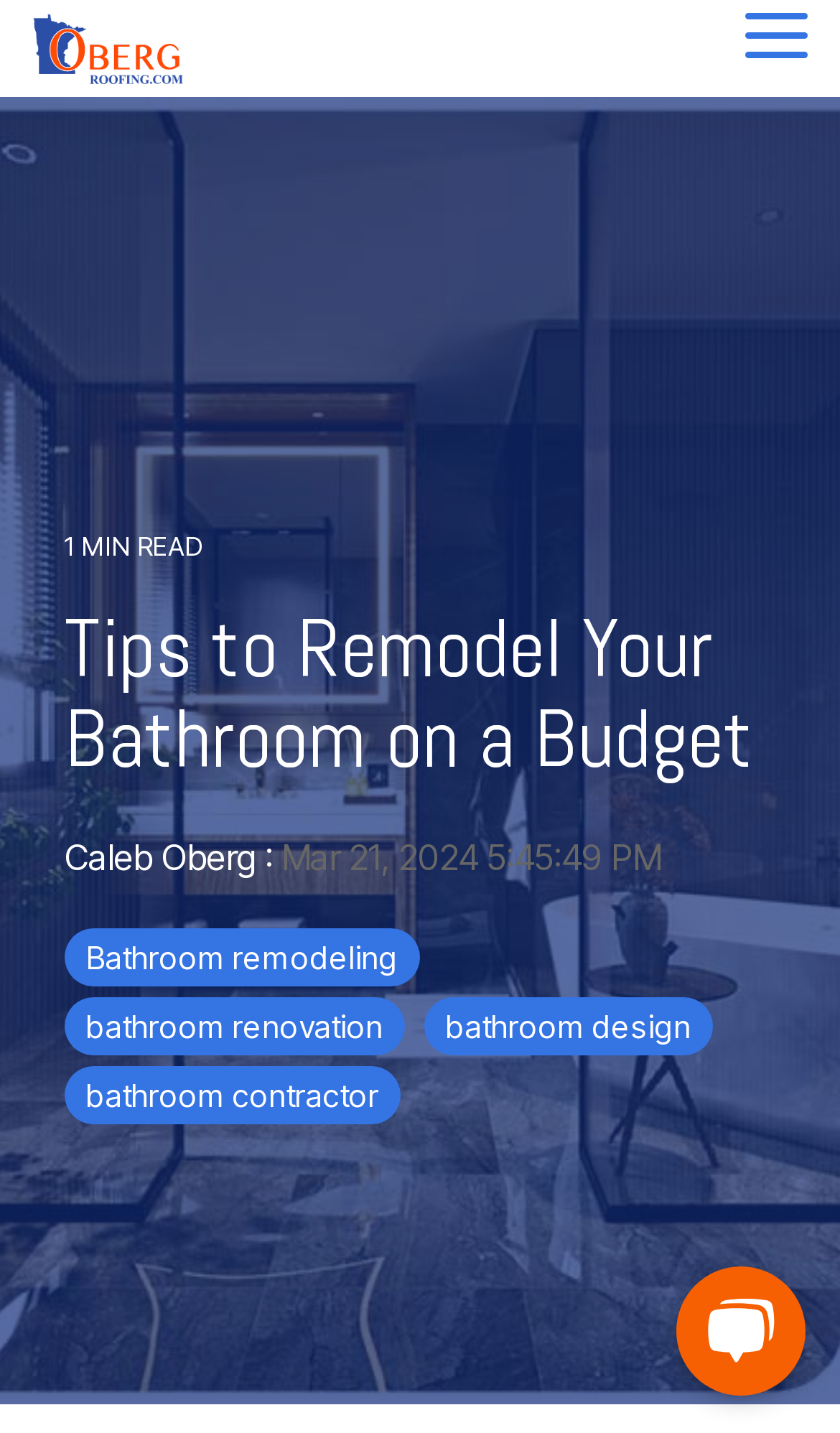How long does it take to read the article?
Refer to the image and answer the question using a single word or phrase.

1 MIN READ